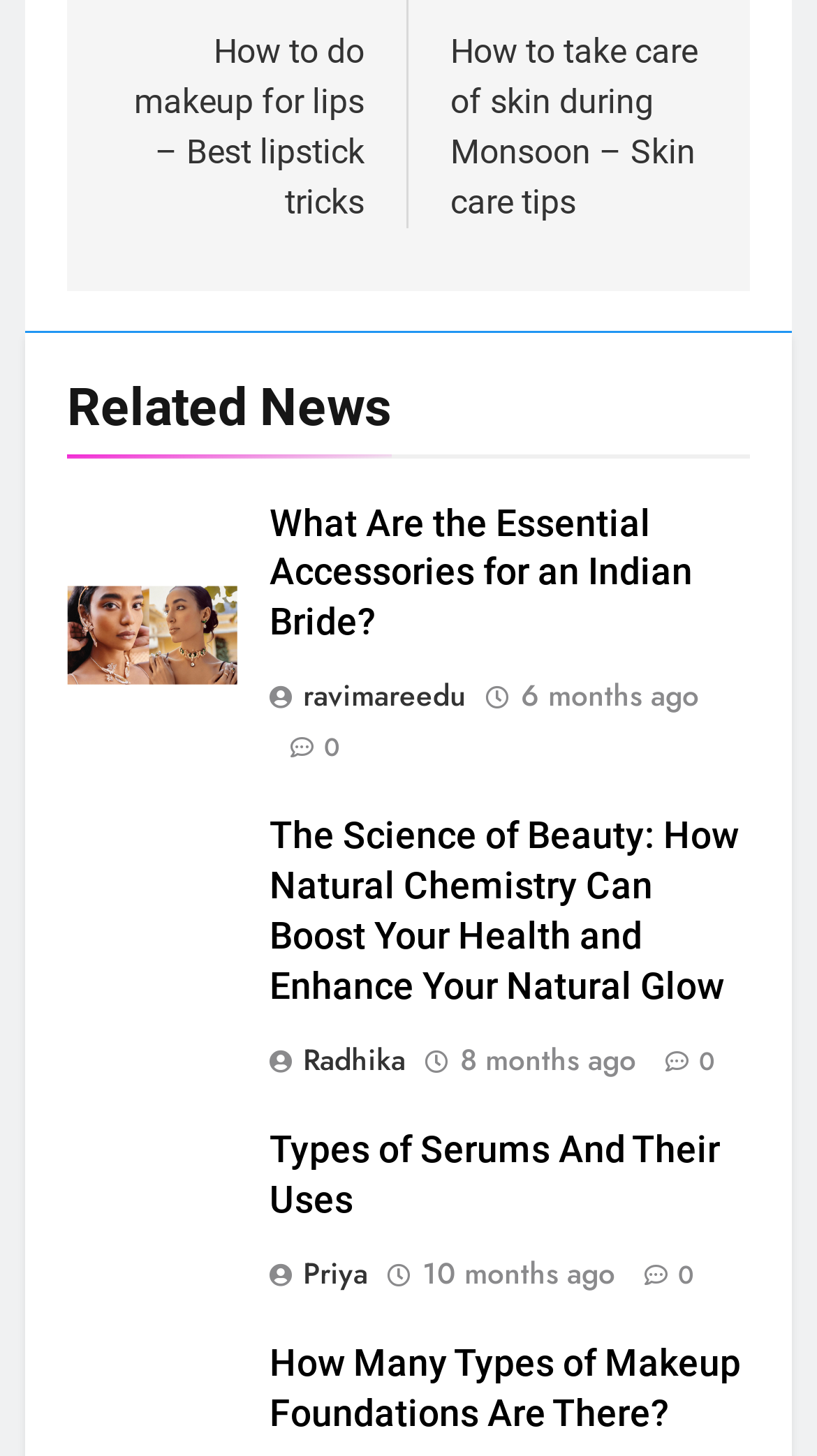Please determine the bounding box coordinates of the area that needs to be clicked to complete this task: 'Learn about the science of beauty'. The coordinates must be four float numbers between 0 and 1, formatted as [left, top, right, bottom].

[0.329, 0.558, 0.918, 0.696]